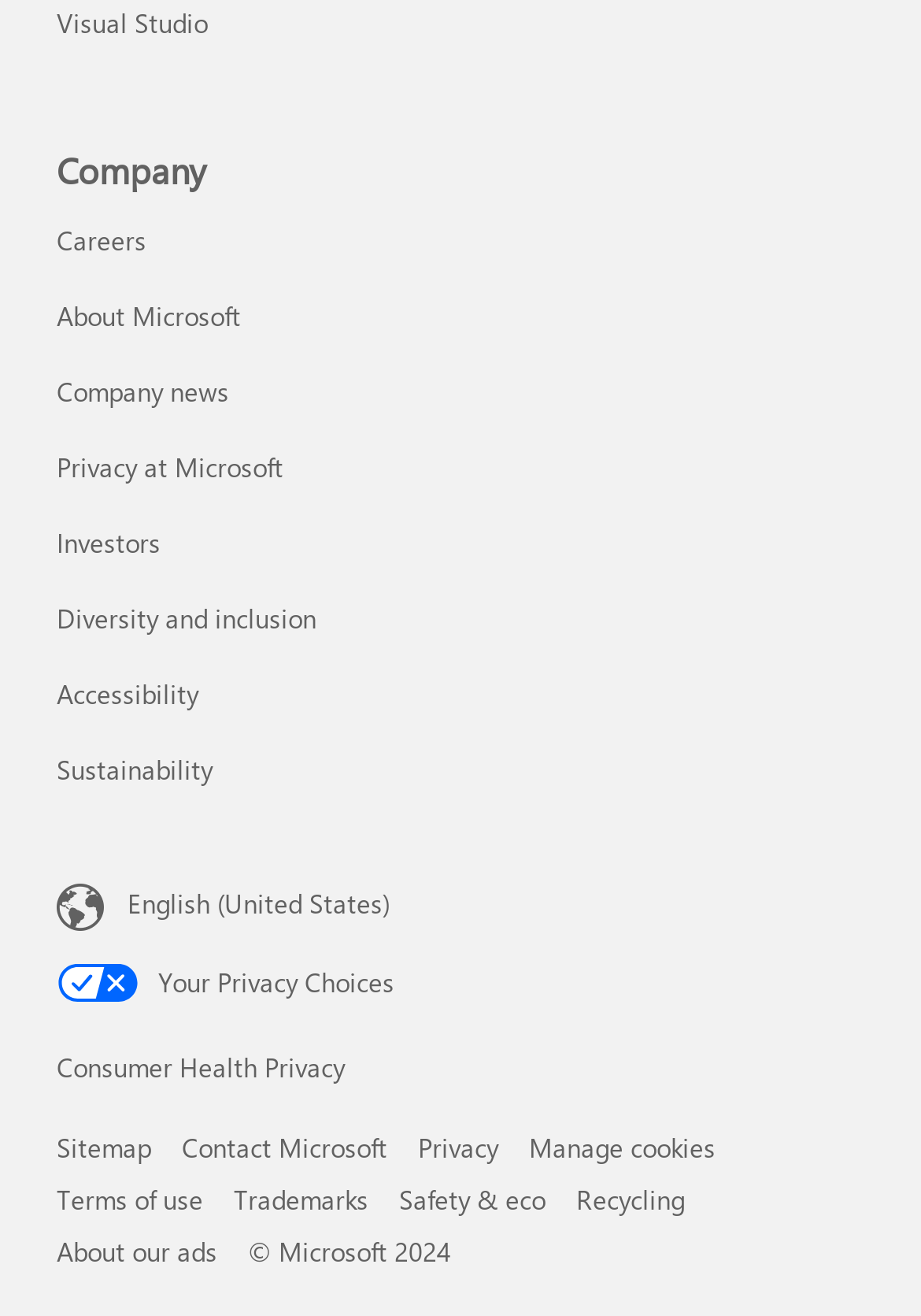Please specify the bounding box coordinates of the clickable region to carry out the following instruction: "Click on Visual Studio Developer & IT". The coordinates should be four float numbers between 0 and 1, in the format [left, top, right, bottom].

[0.062, 0.004, 0.226, 0.031]